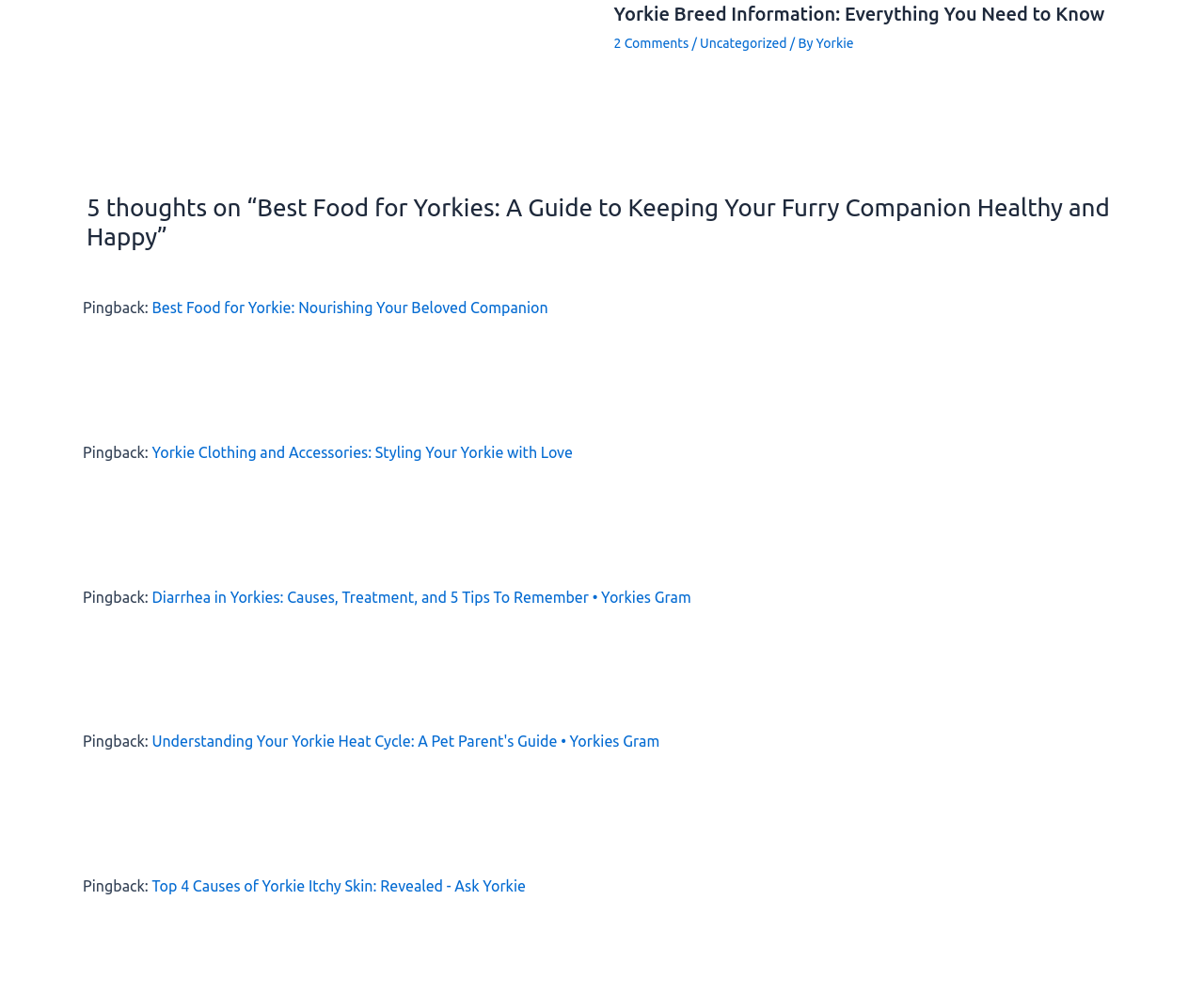Please find the bounding box coordinates of the clickable region needed to complete the following instruction: "Visit the Help page". The bounding box coordinates must consist of four float numbers between 0 and 1, i.e., [left, top, right, bottom].

None